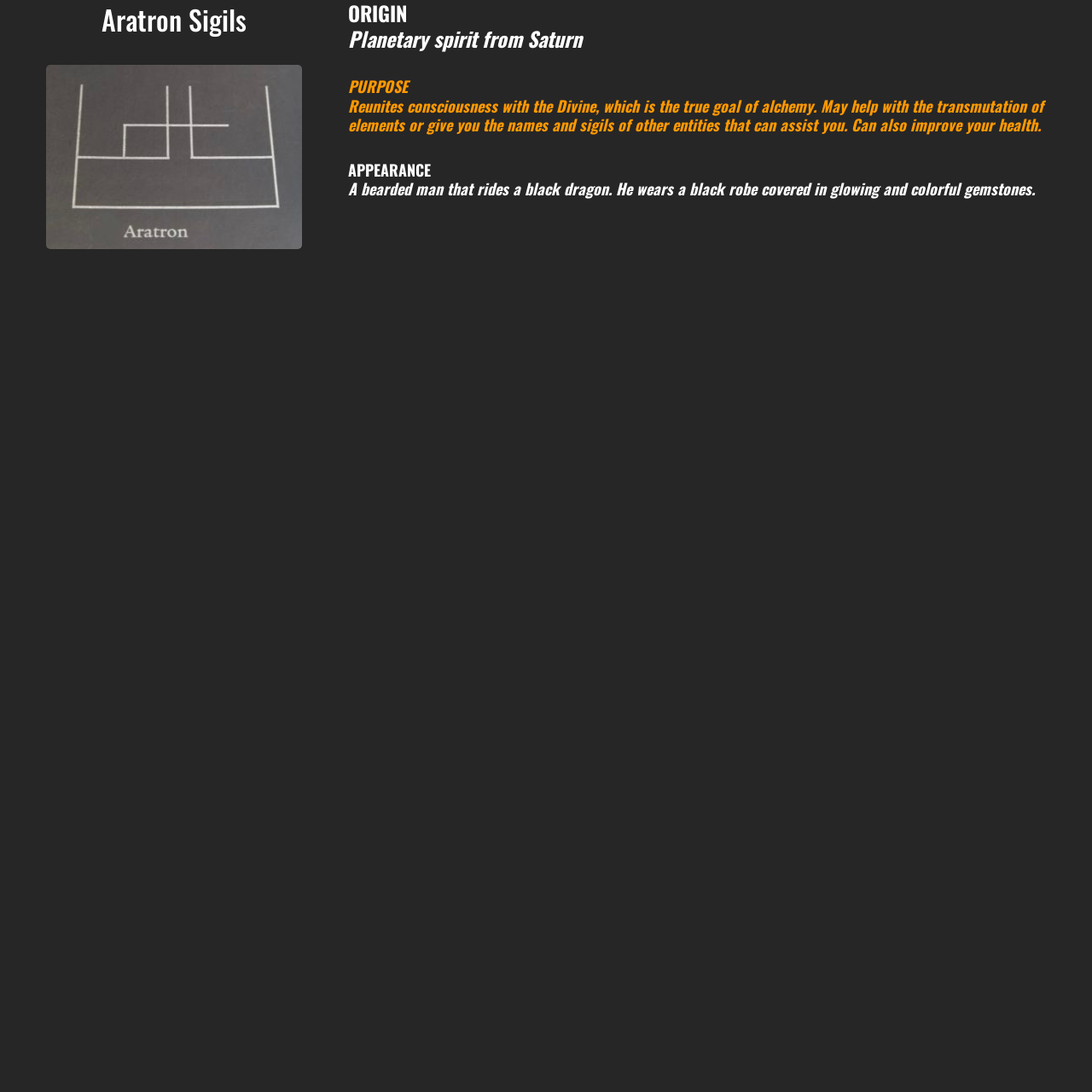Produce an elaborate caption capturing the essence of the webpage.

The webpage is about Aratron Sigils, a planetary spirit from Saturn. At the top of the page, there is a heading with the title "Aratron Sigils". Below the title, there is an image, which is a link, taking up a significant portion of the top section of the page. 

To the right of the image, there are three headings stacked vertically. The first heading is "ORIGIN Planetary spirit from Saturn", positioned near the top of the page. Below it, there is a longer heading that describes the purpose of Aratron Sigils, which is to reunite consciousness with the Divine, and it also mentions its potential benefits, such as helping with the transmutation of elements or improving health. The third heading, located at the bottom of the right section, describes the appearance of Aratron Sigils, which is a bearded man riding a black dragon, wearing a black robe covered in glowing and colorful gemstones.